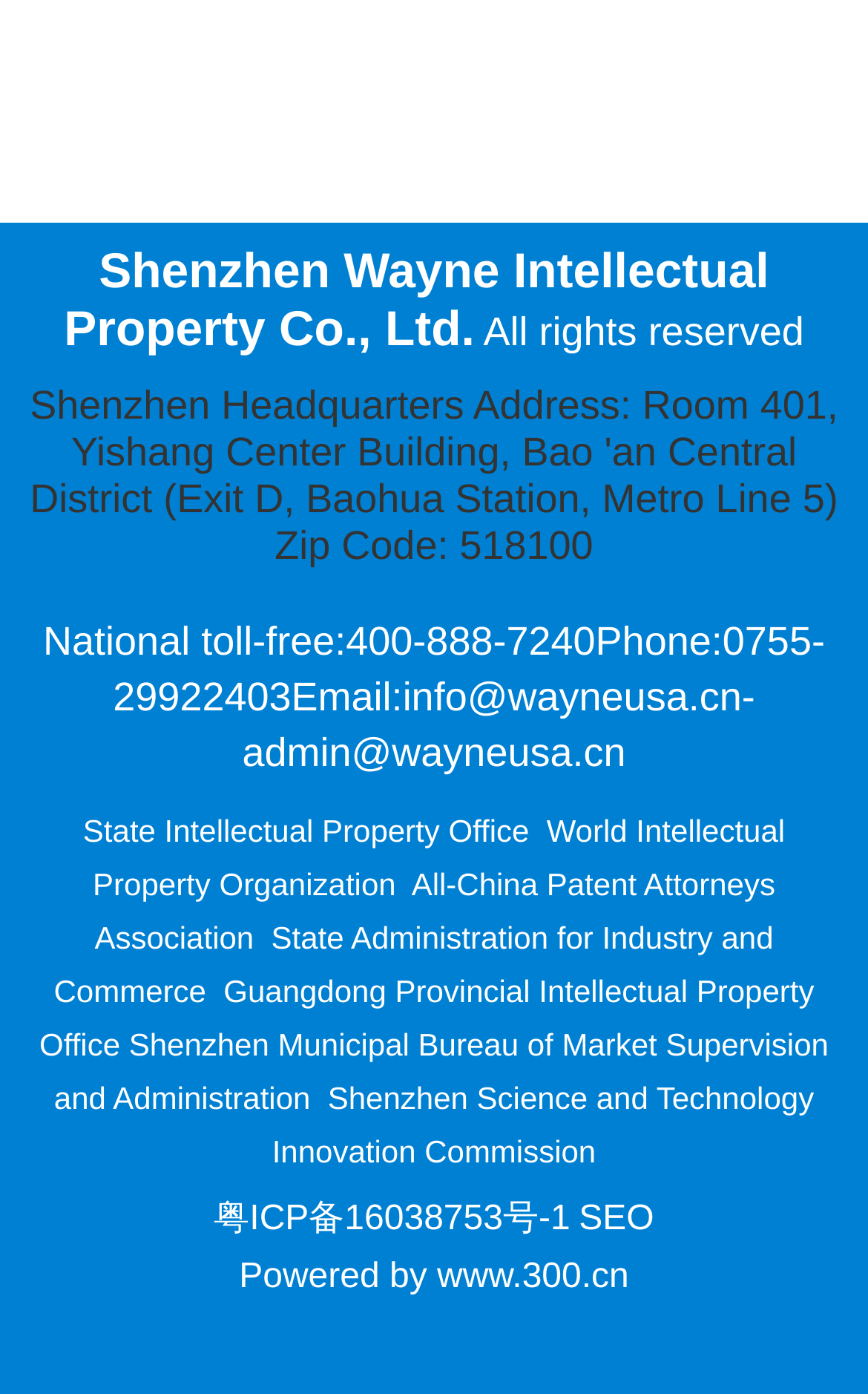Locate the UI element described by 400-888-7240 in the provided webpage screenshot. Return the bounding box coordinates in the format (top-left x, top-left y, bottom-right x, bottom-right y), ensuring all values are between 0 and 1.

[0.399, 0.444, 0.686, 0.476]